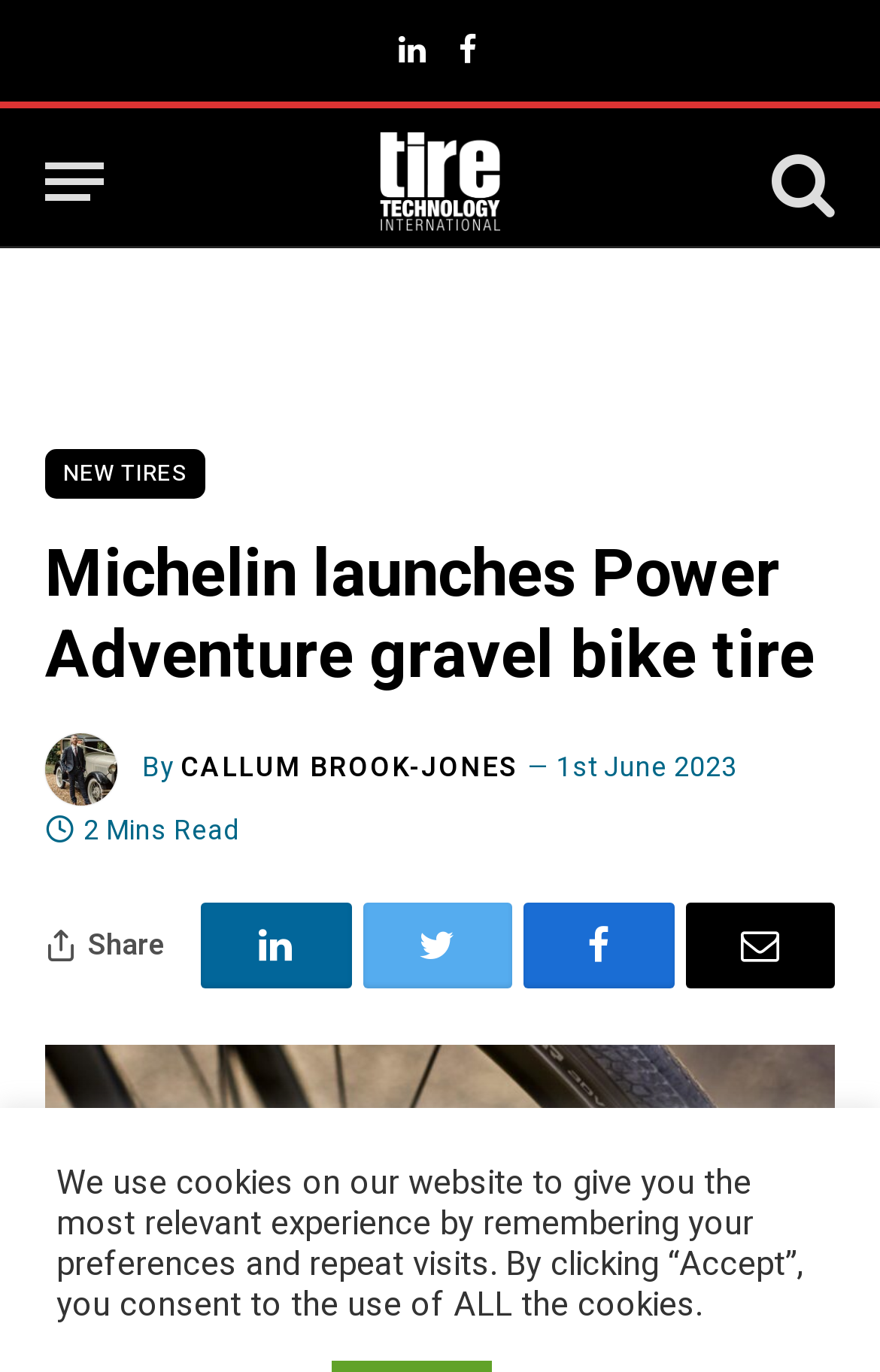Please identify the bounding box coordinates for the region that you need to click to follow this instruction: "Open the menu".

[0.051, 0.095, 0.118, 0.169]